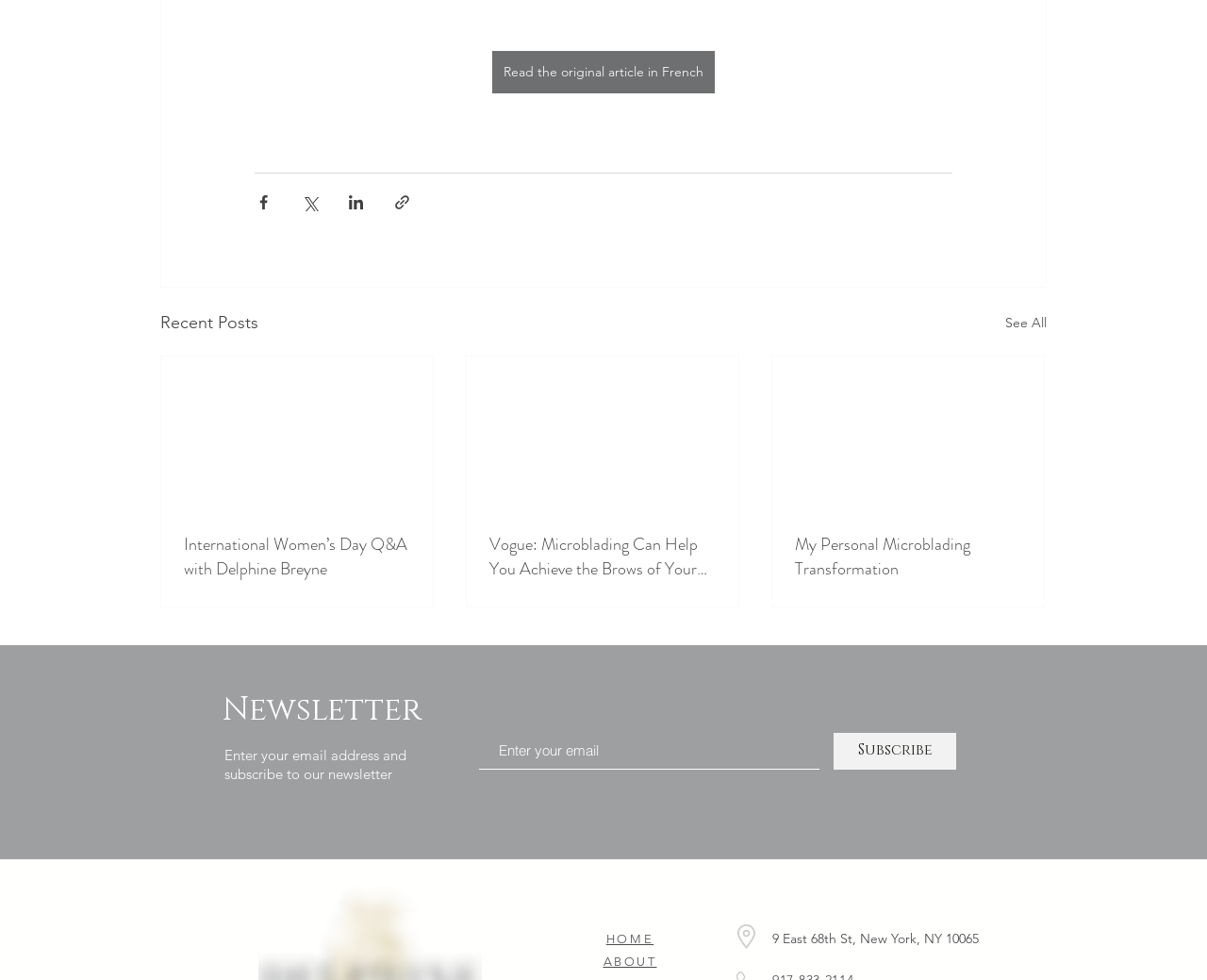Determine the bounding box coordinates of the region I should click to achieve the following instruction: "Go to the homepage". Ensure the bounding box coordinates are four float numbers between 0 and 1, i.e., [left, top, right, bottom].

[0.502, 0.95, 0.542, 0.965]